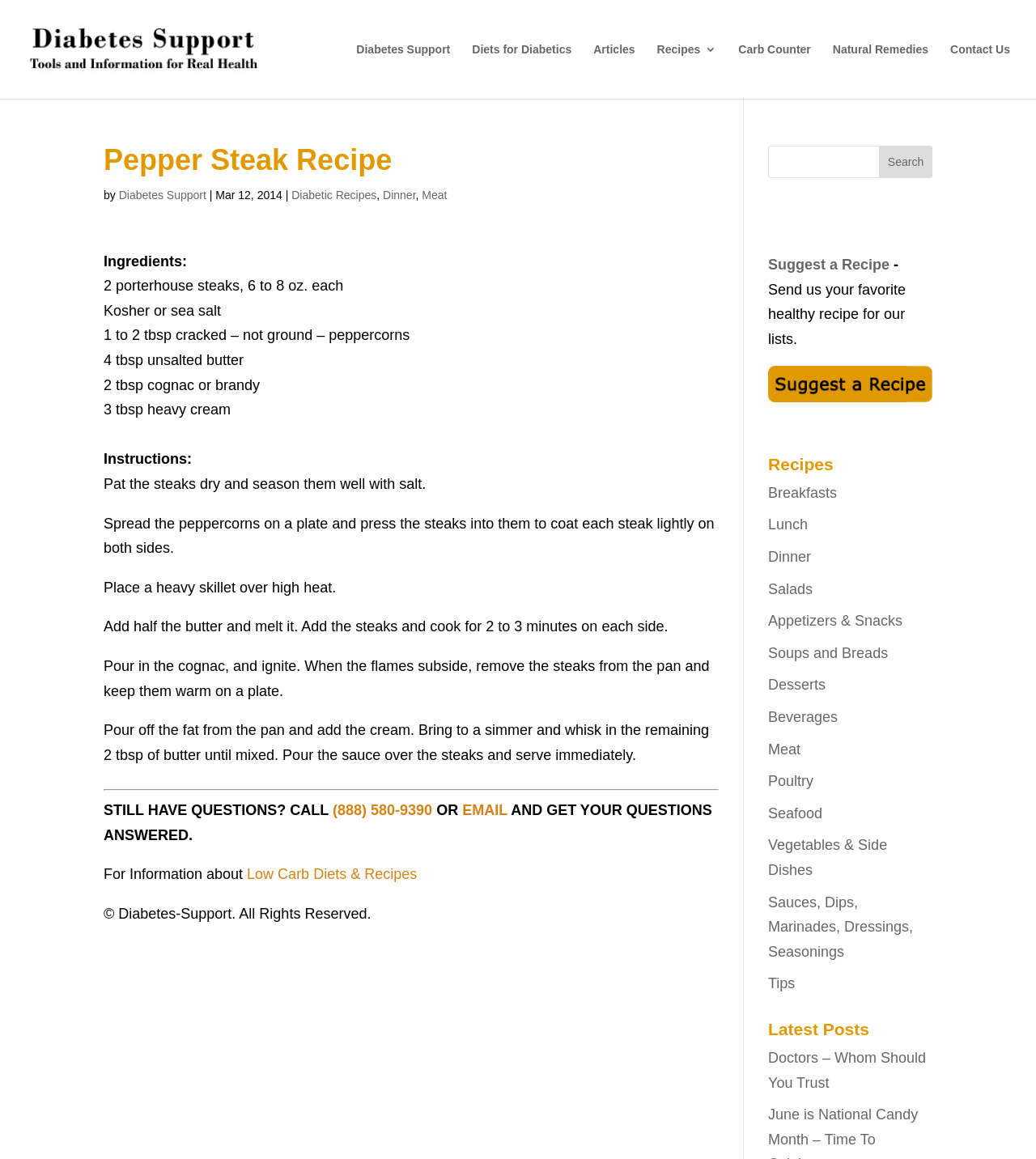Please specify the bounding box coordinates for the clickable region that will help you carry out the instruction: "Visit Facebook".

None